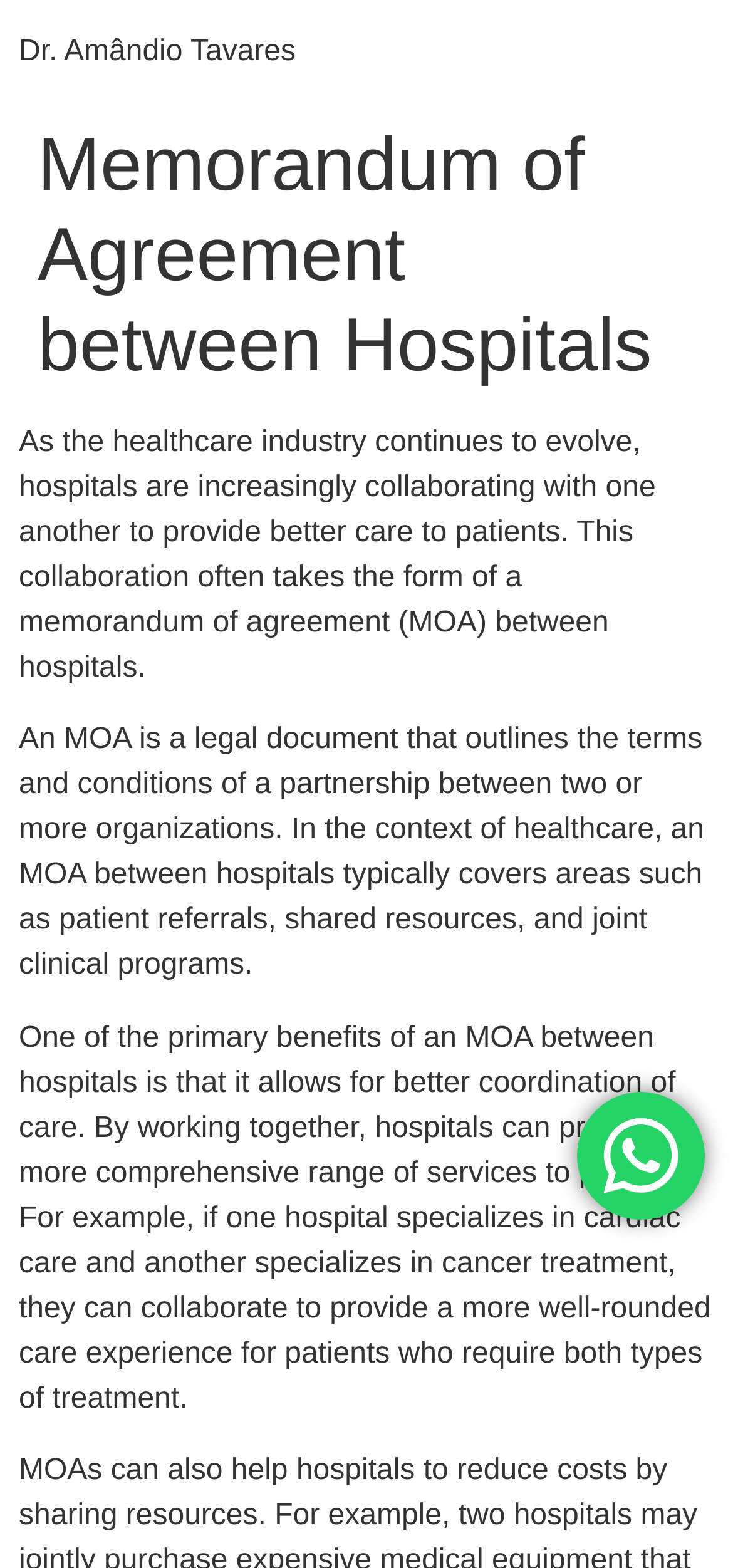Give a one-word or phrase response to the following question: What is the name of the button at the bottom of the webpage?

Fale Conosco